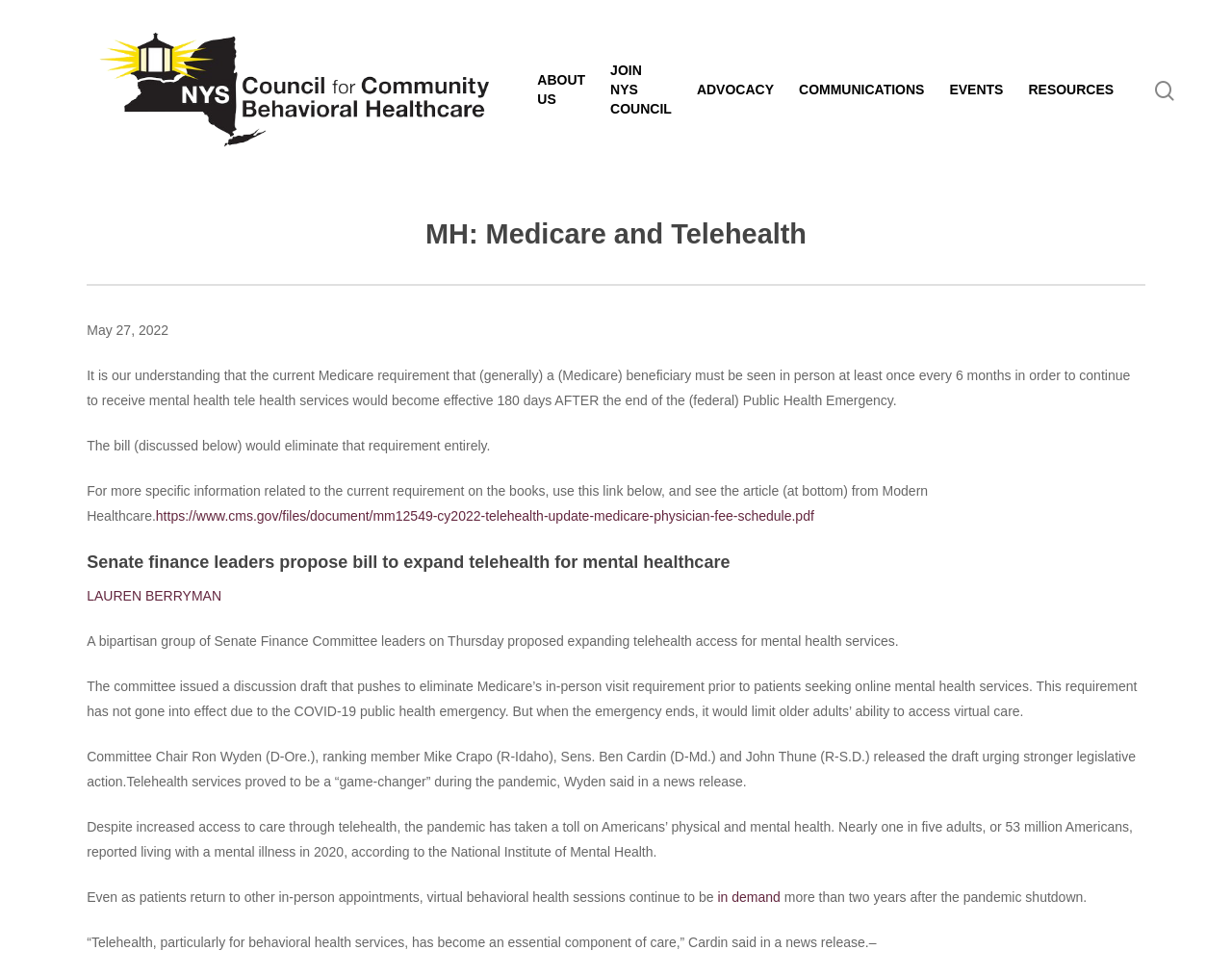Identify the bounding box coordinates of the clickable section necessary to follow the following instruction: "Read about MH: Medicare and Telehealth". The coordinates should be presented as four float numbers from 0 to 1, i.e., [left, top, right, bottom].

[0.07, 0.223, 0.93, 0.258]